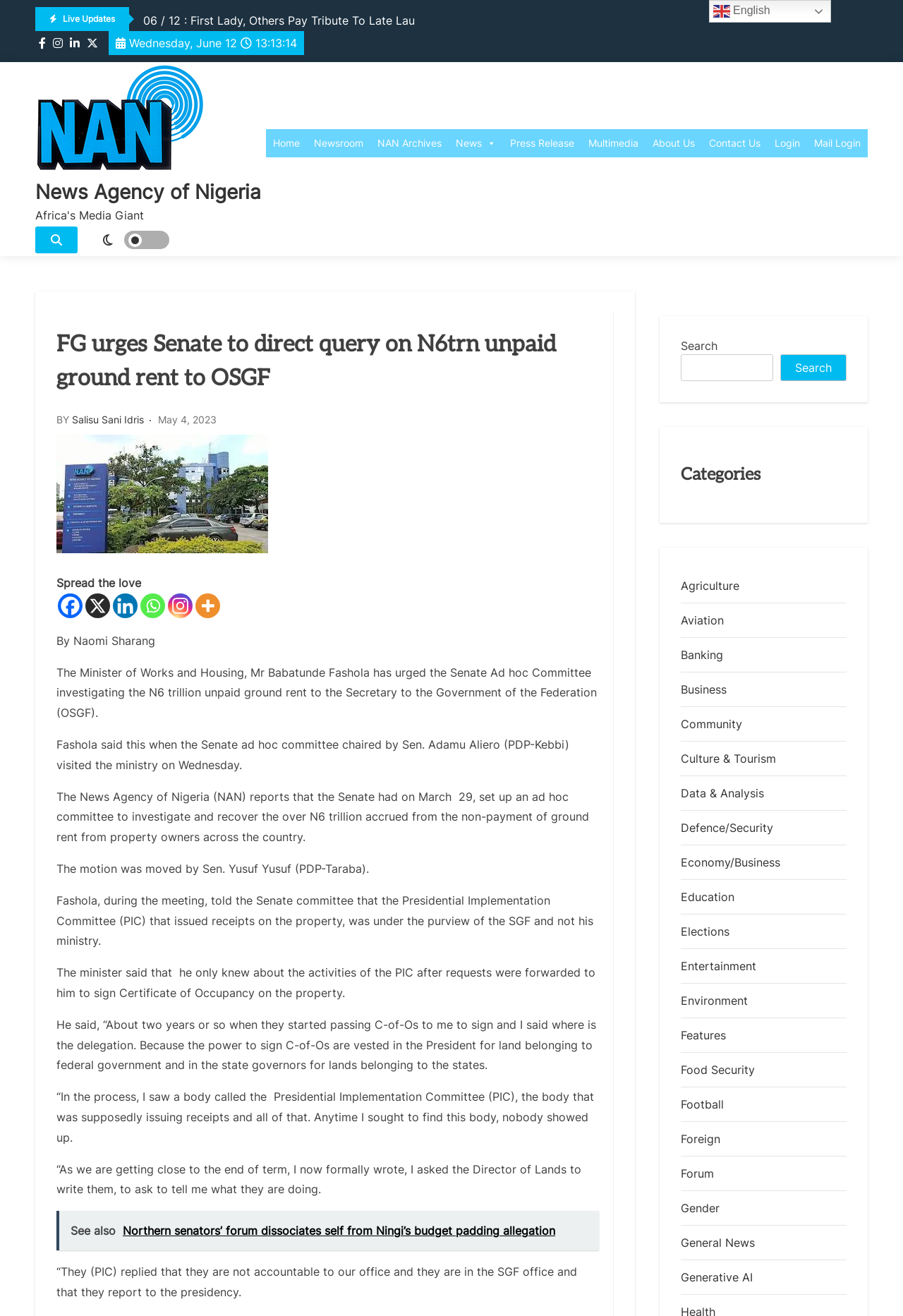Given the element description parent_node: News Agency of Nigeria, specify the bounding box coordinates of the corresponding UI element in the format (top-left x, top-left y, bottom-right x, bottom-right y). All values must be between 0 and 1.

[0.039, 0.047, 0.227, 0.135]